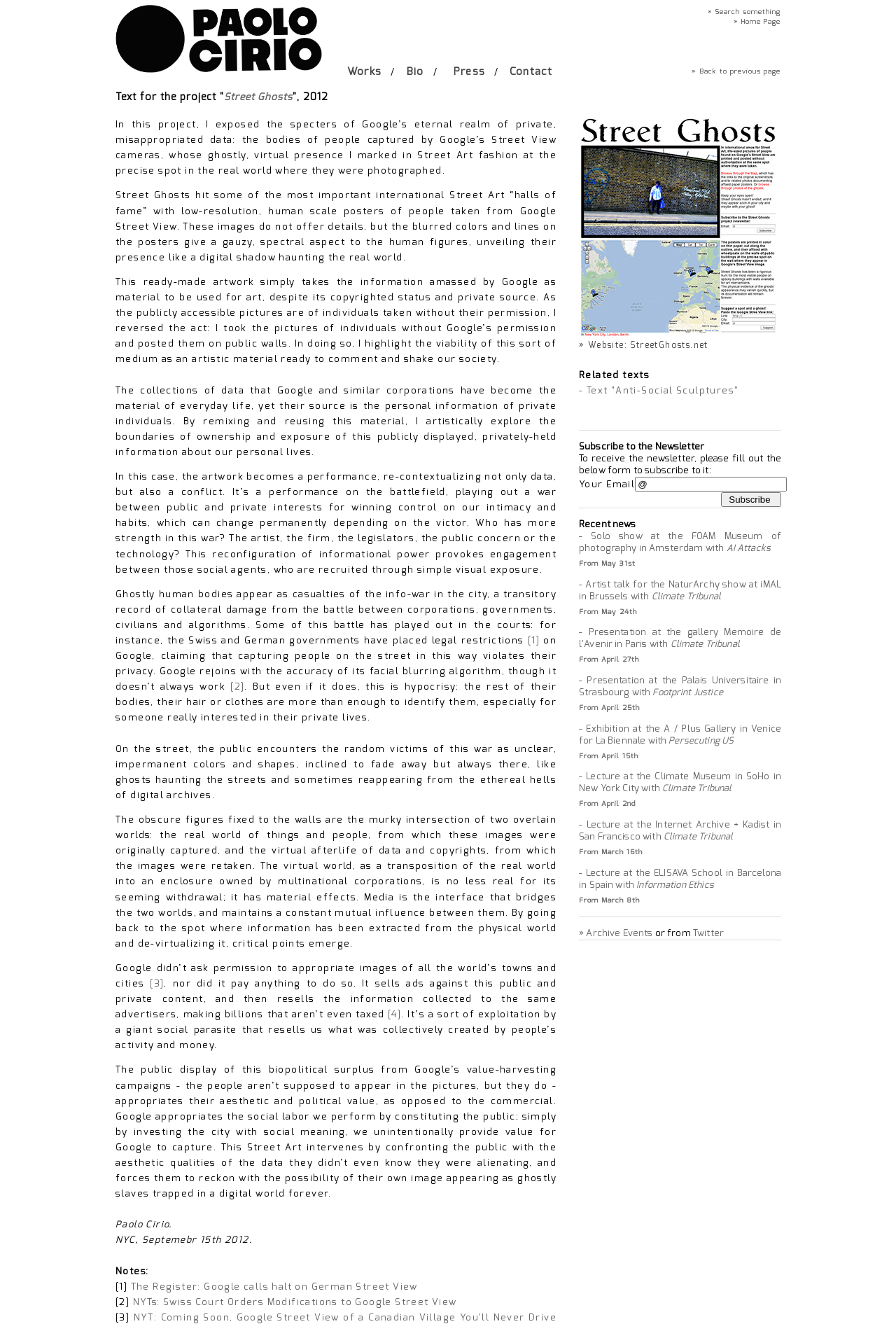Offer an extensive depiction of the webpage and its key elements.

This webpage is about Paolo Cirio, an artist, and his project "Street Ghosts". At the top of the page, there are several links to navigate to different sections of the website, including "Works", "Bio", "Press", and "Contact". Below these links, there is a brief introduction to the project "Street Ghosts", which is a street art project that uses images taken from Google Street View.

The main content of the page is a long text that describes the project in detail. The text is divided into several paragraphs, each discussing a different aspect of the project. The text explains how Cirio took images from Google Street View and posted them on public walls, highlighting the issue of privacy and ownership of personal data.

Throughout the text, there are several links to external sources, such as news articles and websites, that provide additional information and context to the project. The text also includes quotes and references to other artists and thinkers who have influenced Cirio's work.

At the bottom of the page, there are several sections that provide additional information about Cirio and his work. These include a section on "Related texts", which links to other projects and writings by Cirio, and a section on "Recent news", which lists upcoming events and exhibitions featuring Cirio's work. There is also a section to subscribe to a newsletter and a link to Cirio's Twitter account.

On the right side of the page, there is a column with links to other sections of the website, including "Website: StreetGhosts.net" and "Archive Events". There is also a form to subscribe to the newsletter and a button to submit the subscription request.